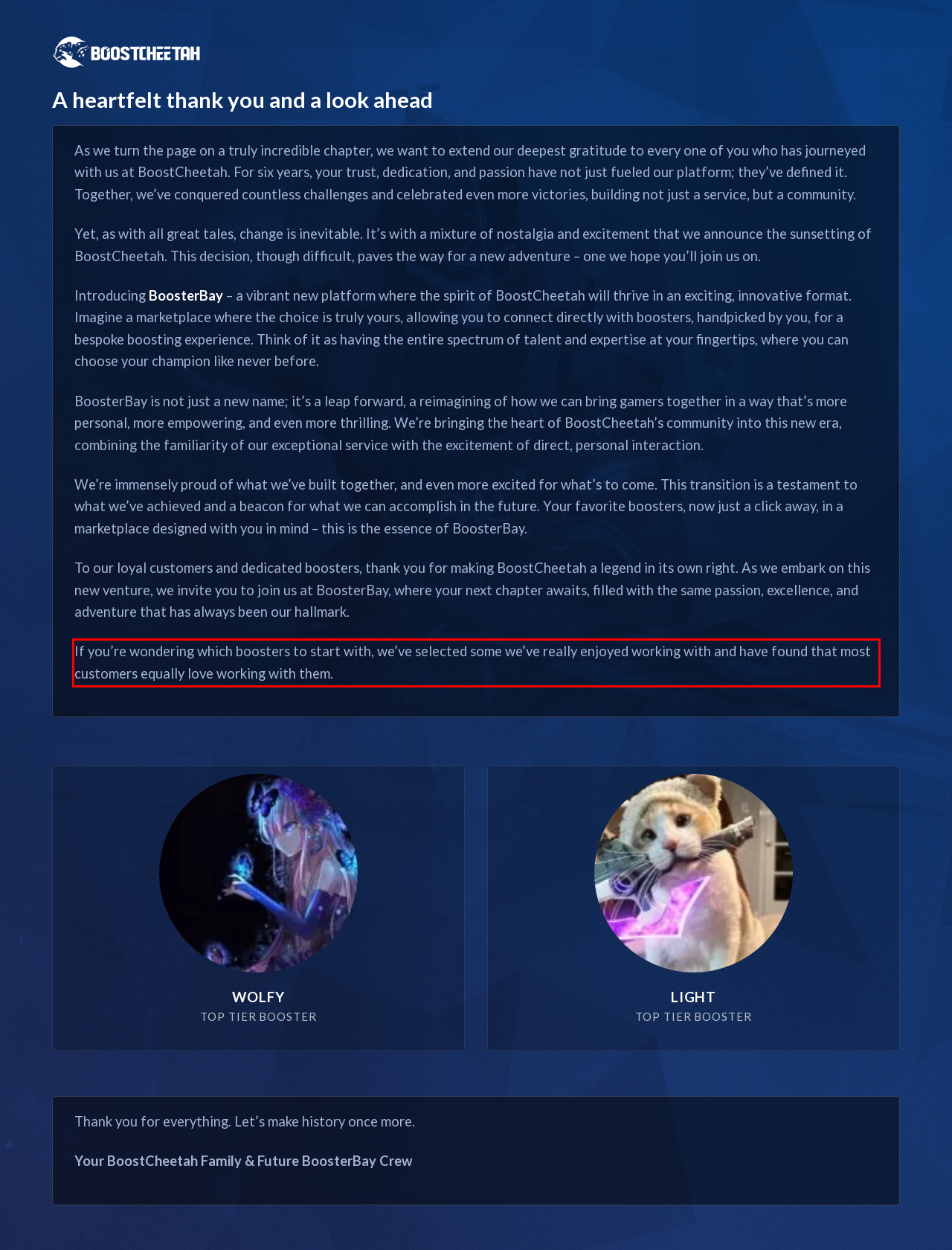Given the screenshot of a webpage, identify the red rectangle bounding box and recognize the text content inside it, generating the extracted text.

If you’re wondering which boosters to start with, we’ve selected some we’ve really enjoyed working with and have found that most customers equally love working with them.